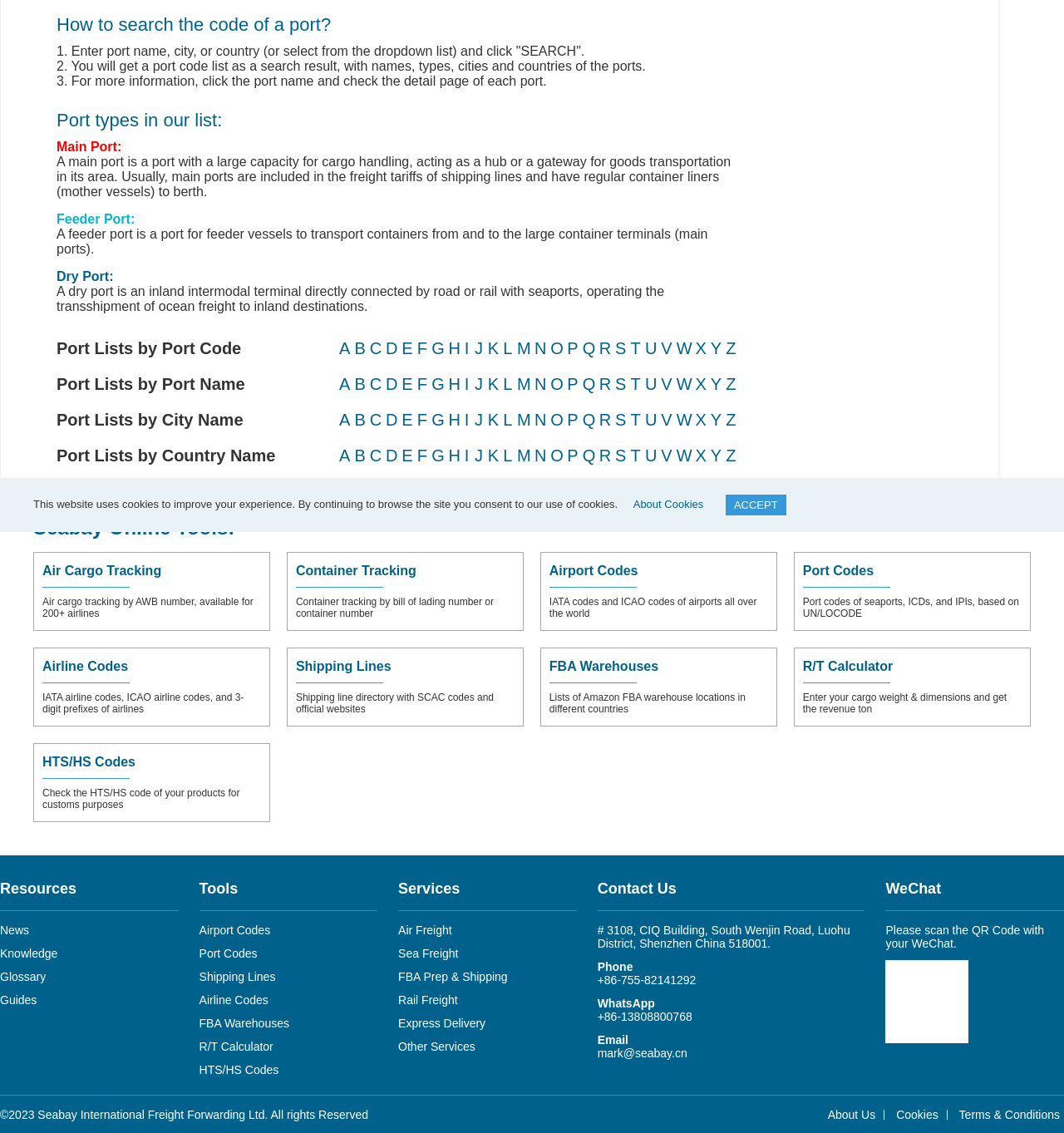Provide the bounding box coordinates of the UI element this sentence describes: "Search".

None